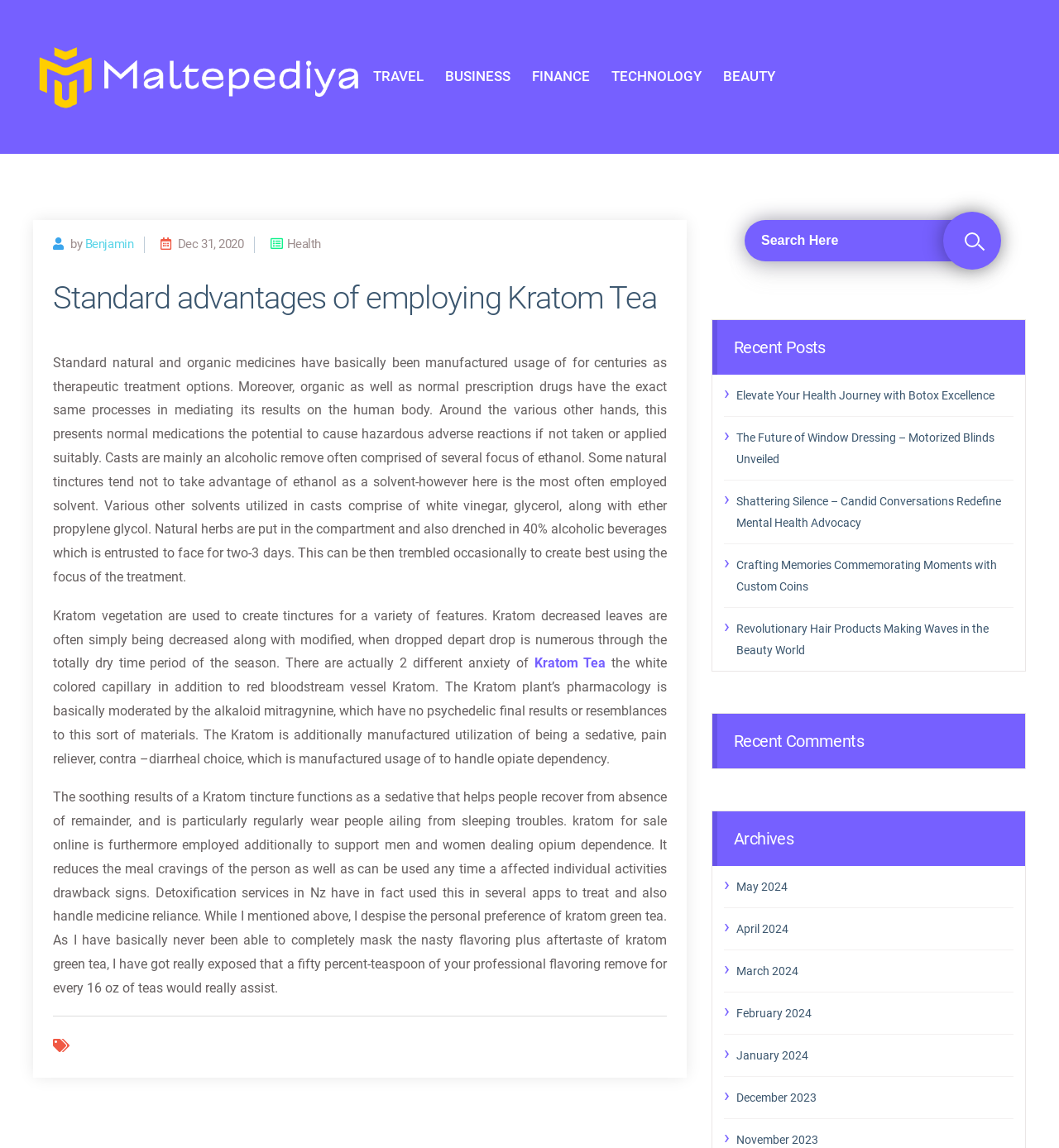Determine the bounding box coordinates of the clickable region to carry out the instruction: "View the 'May 2024' archives".

[0.695, 0.763, 0.957, 0.782]